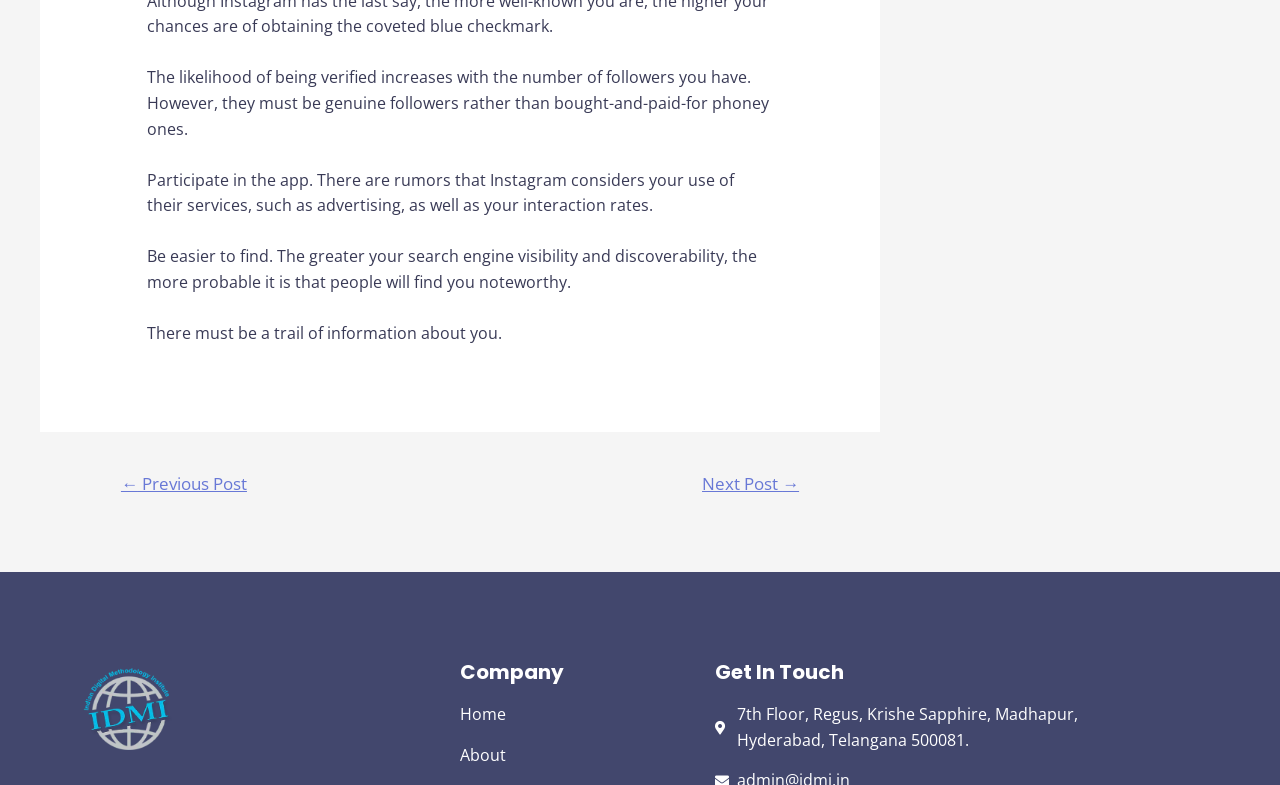Identify the bounding box for the described UI element. Provide the coordinates in (top-left x, top-left y, bottom-right x, bottom-right y) format with values ranging from 0 to 1: Home

[0.359, 0.894, 0.543, 0.927]